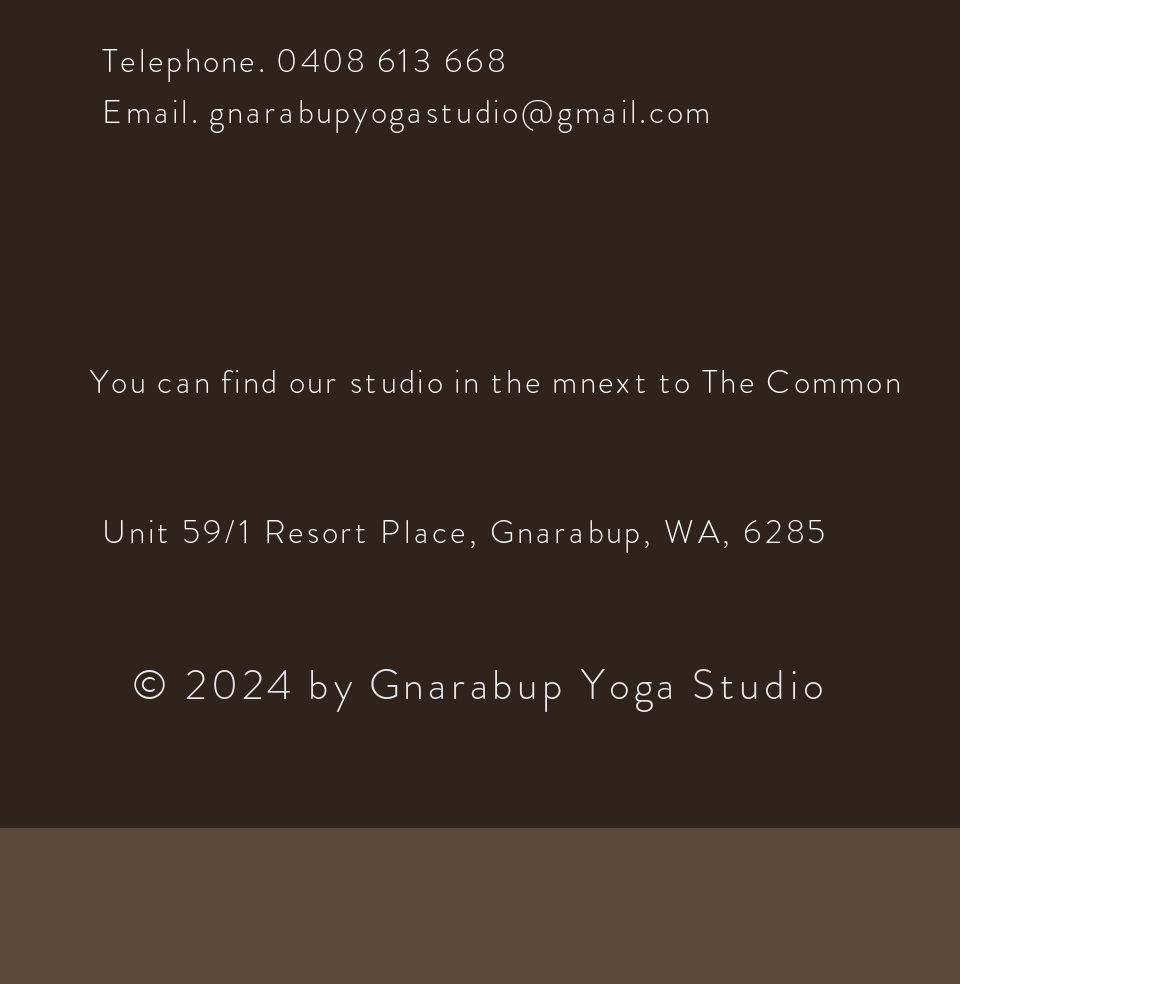Based on the description "0408 613 668", find the bounding box of the specified UI element.

[0.236, 0.037, 0.434, 0.085]